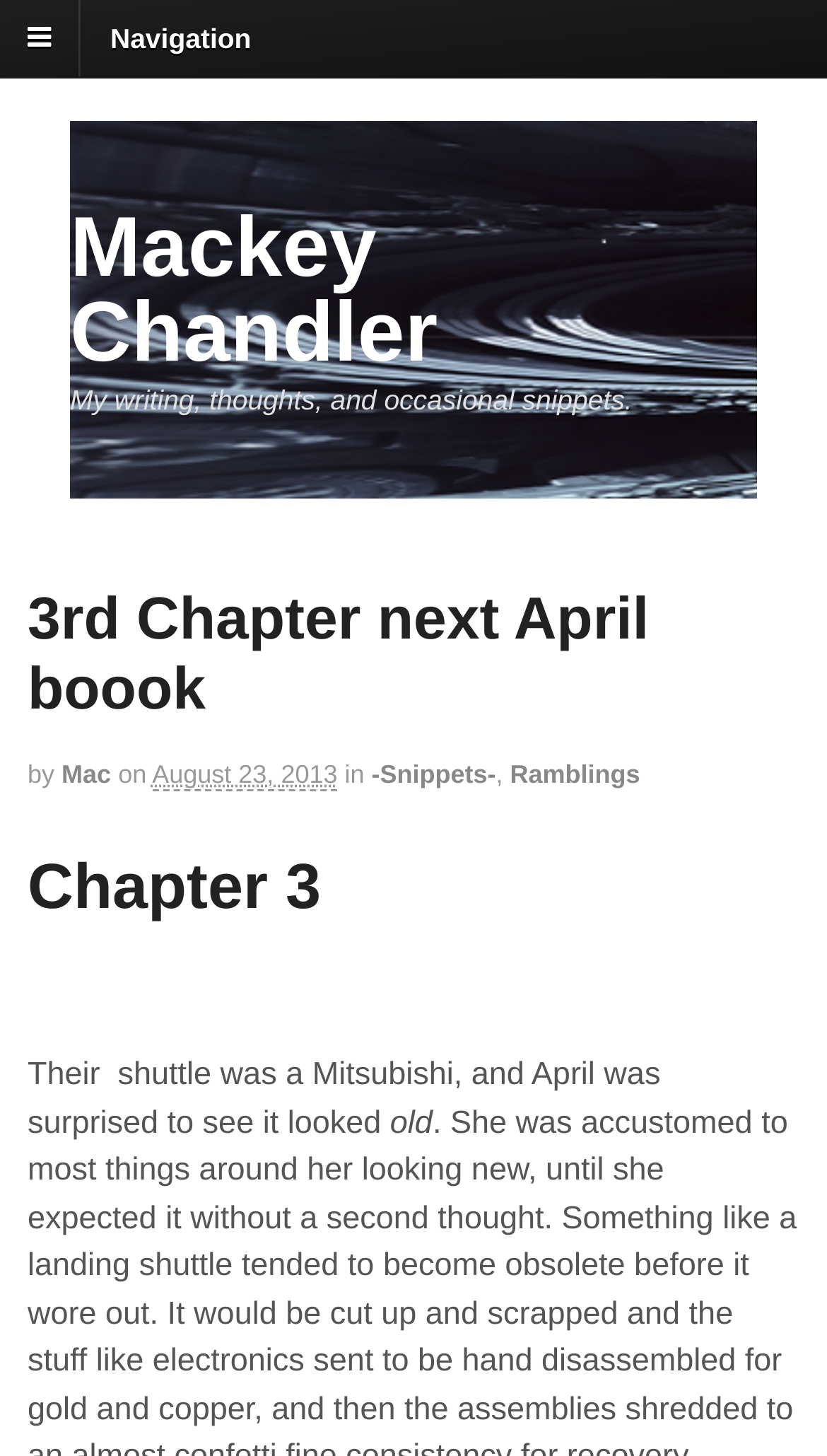What is the author's name?
Please provide a comprehensive answer based on the visual information in the image.

The author's name can be found in the link element with the text 'Mackey Chandler' which is located at the top of the webpage, below the navigation link.